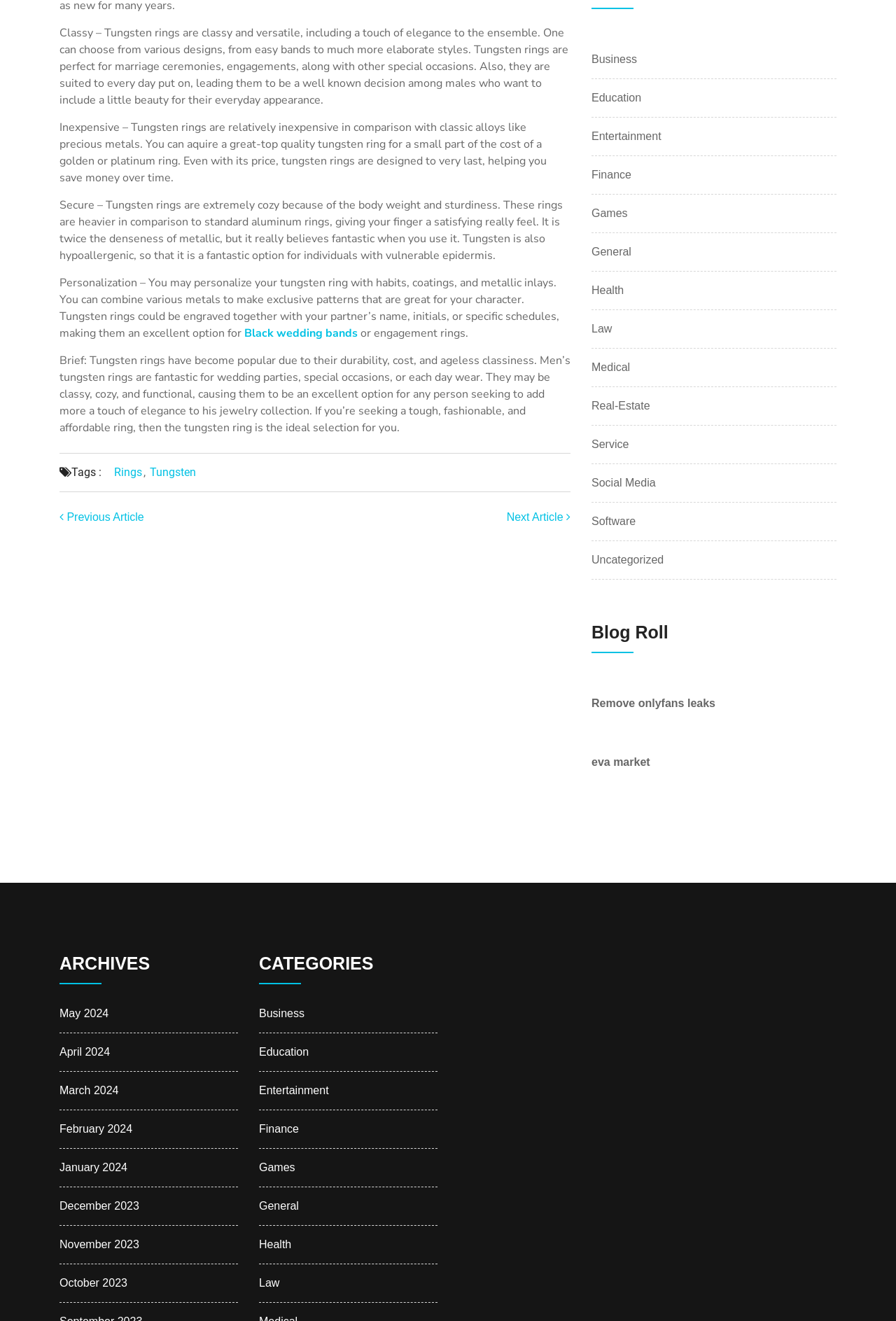Determine the bounding box coordinates for the area you should click to complete the following instruction: "Go to 'Business' category".

[0.66, 0.039, 0.711, 0.051]